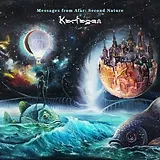Give a detailed account of the contents of the image.

The image serves as the album cover for "Messages from Afar: Second Nature," created by the band Karfagen. It presents a captivating and surreal visual landscape featuring vibrant colors and imaginative elements. A hot air balloon floats above a fantastical world while a mystical castle rises on the horizon, complemented by planets and stars in a starry sky. Below, two large fish swim in dynamic waves, enhancing the dreamlike quality of the artwork. The album title, prominently displayed at the top, and Karfagen's name add an artistic touch, inviting listeners to delve into the progressive rock experience encapsulated within. This cover art vividly reflects the essence of the music, promising an adventurous auditory journey.